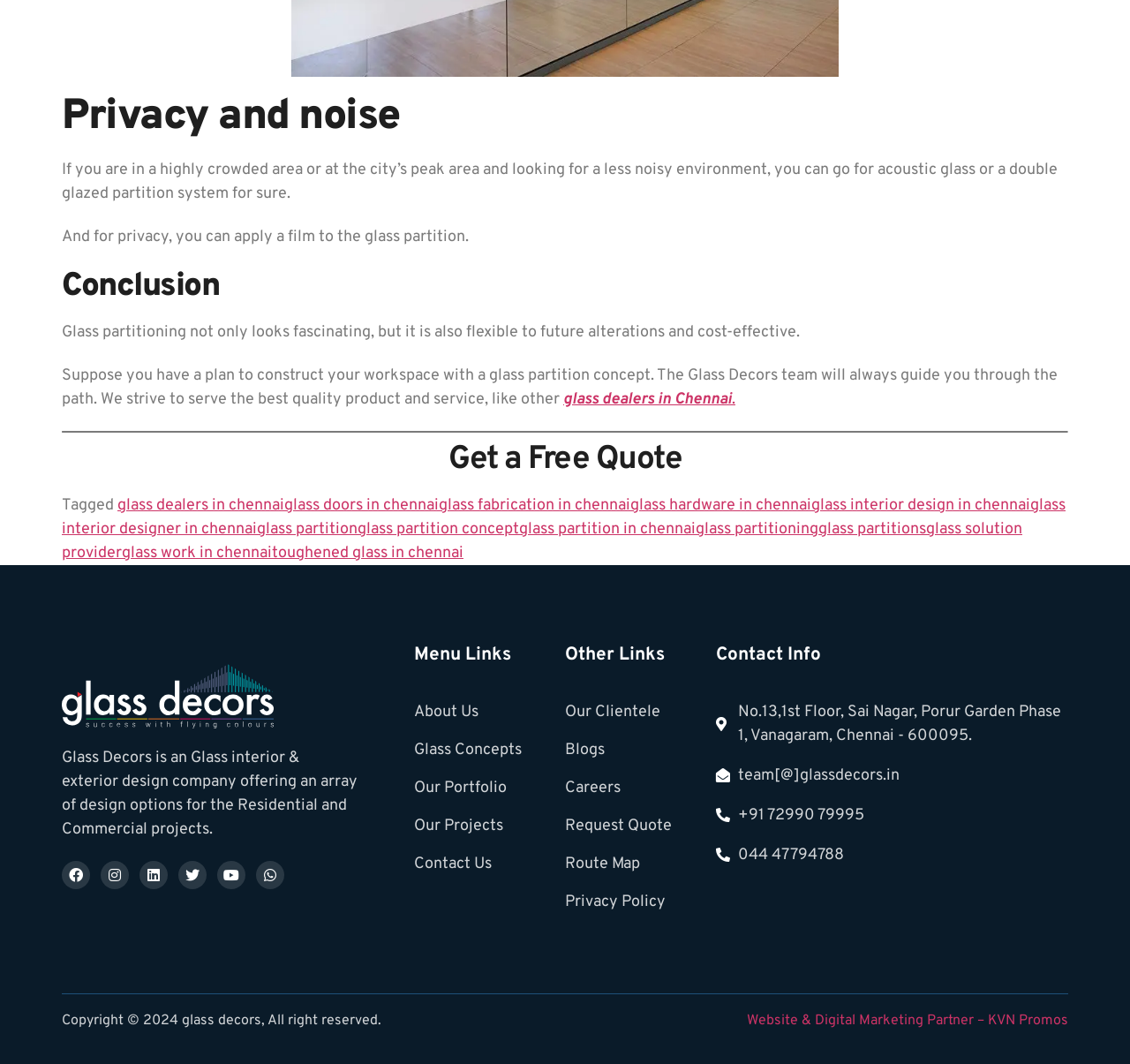Determine the bounding box coordinates of the region to click in order to accomplish the following instruction: "Visit 'About Us'". Provide the coordinates as four float numbers between 0 and 1, specifically [left, top, right, bottom].

[0.366, 0.658, 0.462, 0.68]